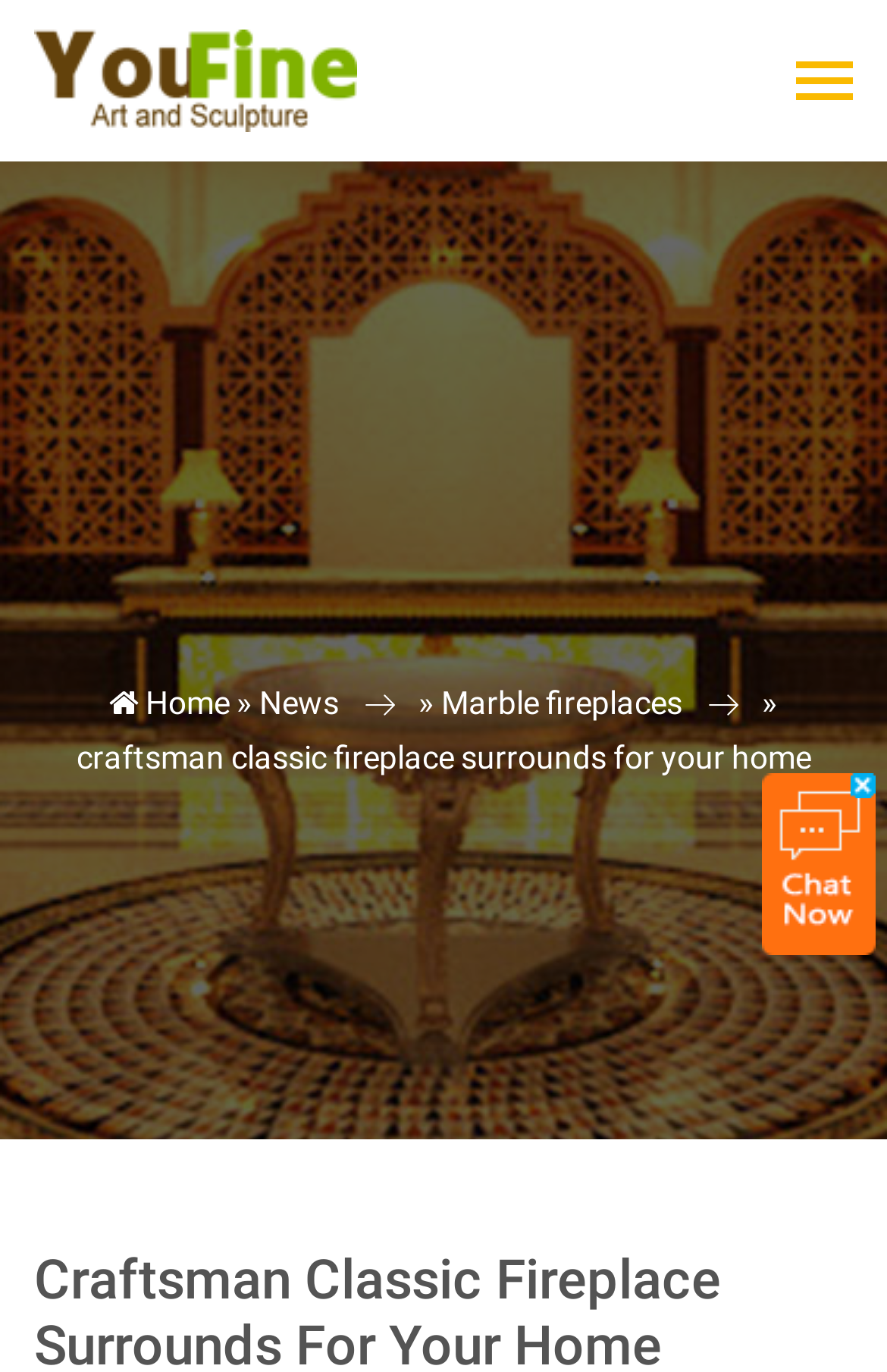Can you find and provide the main heading text of this webpage?

Craftsman Classic Fireplace Surrounds For Your Home